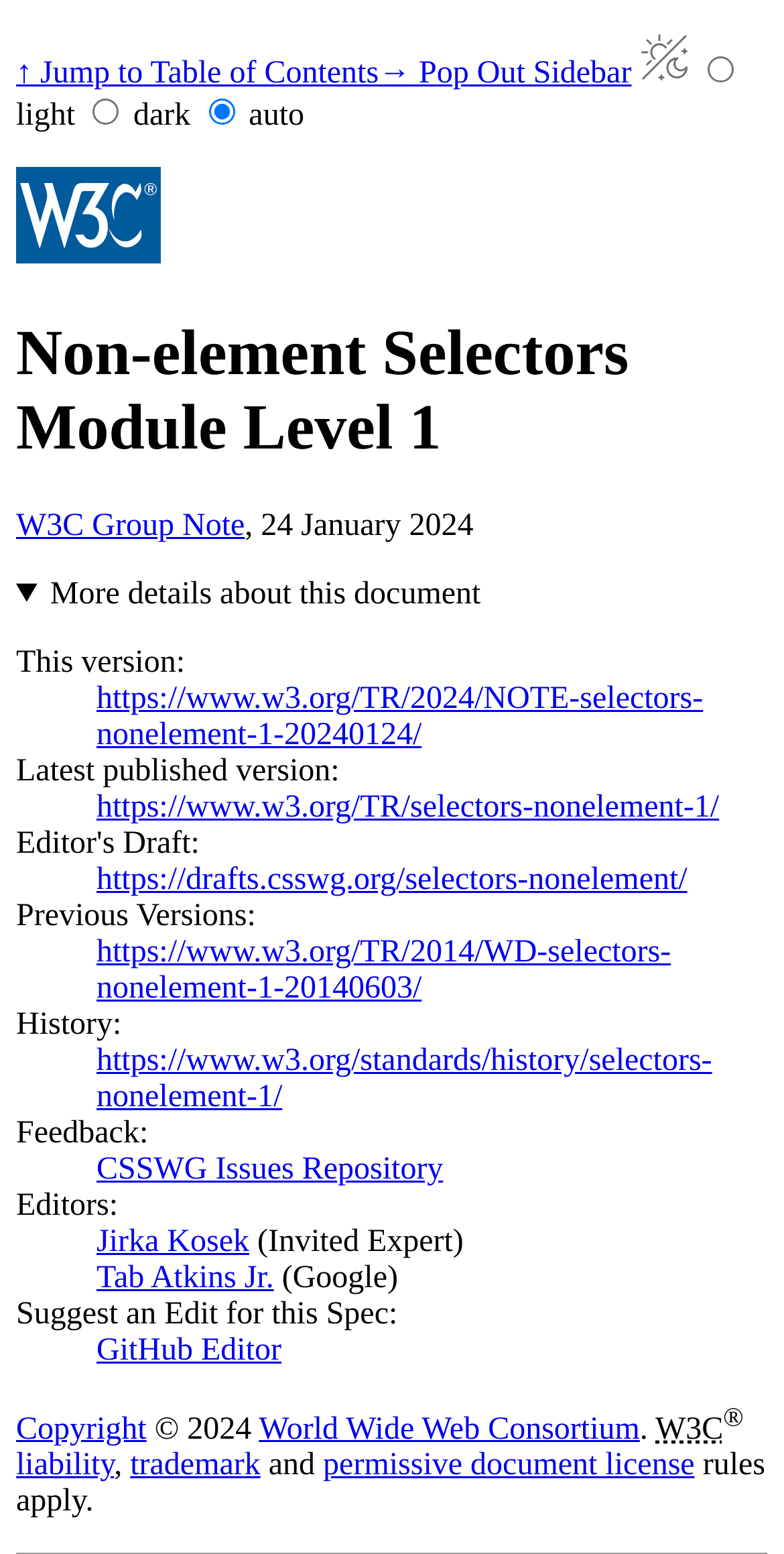Construct a comprehensive caption that outlines the webpage's structure and content.

The webpage is about the "Non-element Selectors Module Level 1" and appears to be a technical document or specification. At the top, there are three links: "Jump to Table of Contents", "Pop Out Sidebar", and a radiogroup to select a color scheme with three options: "light", "dark", and "auto". Below these links, there is a heading with the title "Non-element Selectors Module Level 1" and a link to "W3C" with an accompanying image.

Following the heading, there is a section with links to "W3C Group Note" and a timestamp "24 January 2024". Below this section, there is a details element with a disclosure triangle that expands to reveal a description list containing various information about the document, including its version, latest published version, previous versions, history, feedback, and editors.

The description list has several terms and details, including links to external resources and specifications. The terms include "This version", "Latest published version", "Previous Versions", "History", "Feedback", "Editors", and "Suggest an Edit for this Spec". The details provide additional information and links related to each term.

At the bottom of the page, there is a copyright section with links to "Copyright", "World Wide Web Consortium", and "liability", "trademark", and "permissive document license" rules. The copyright section also includes a superscript "®" symbol and a static text "2024".